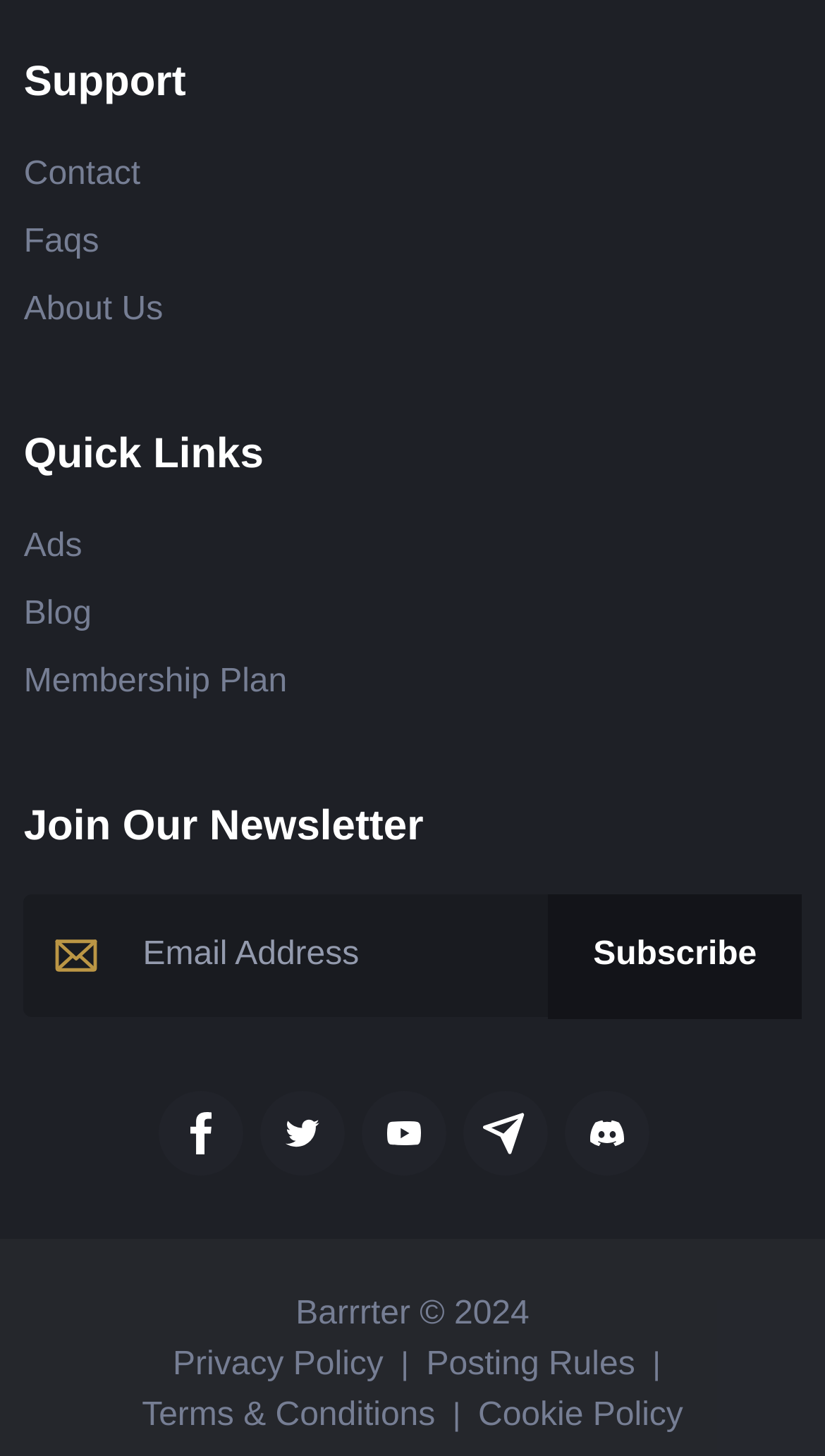Locate the bounding box coordinates of the element you need to click to accomplish the task described by this instruction: "Subscribe to the newsletter".

[0.665, 0.614, 0.971, 0.699]